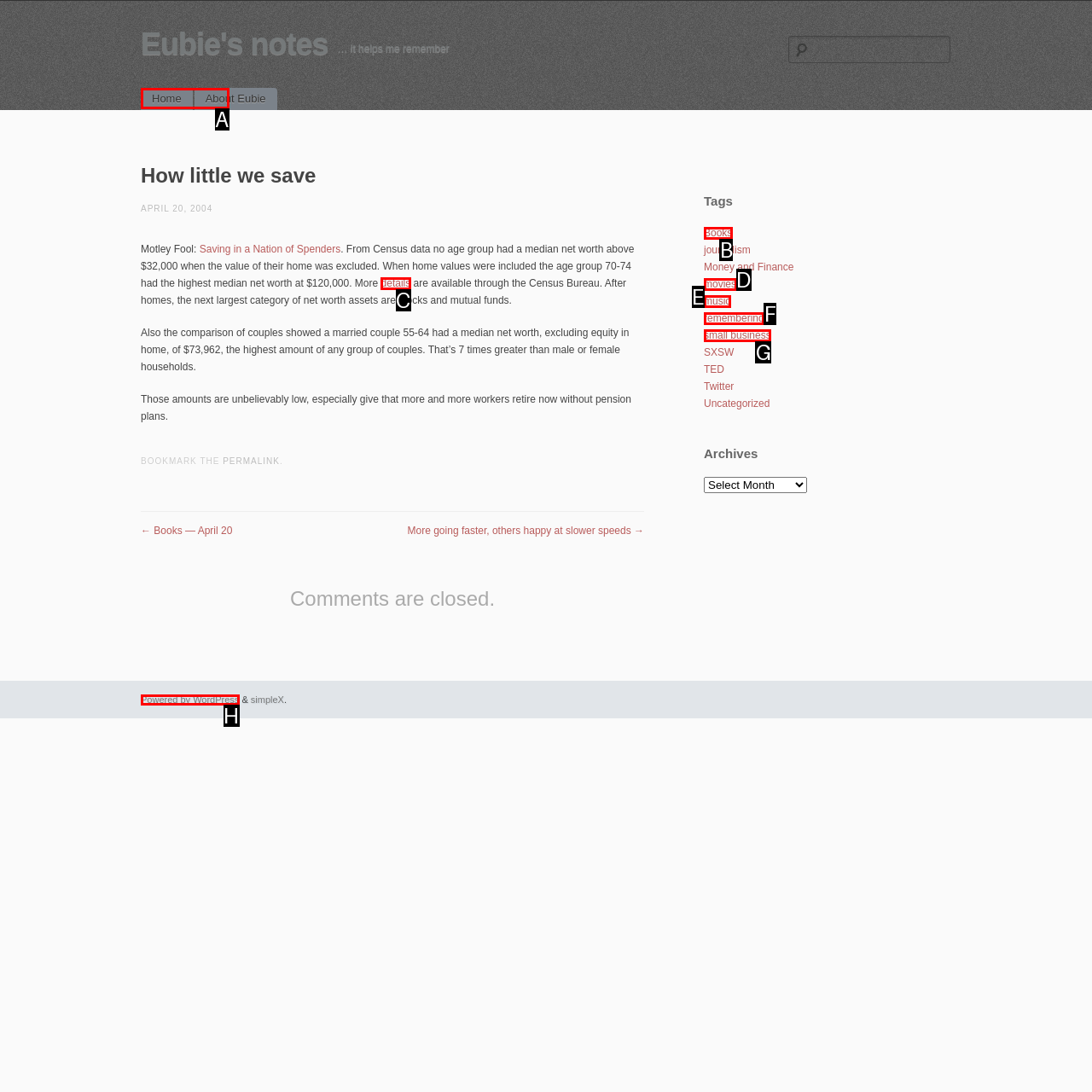Select the correct HTML element to complete the following task: Click on the tag 'Books'
Provide the letter of the choice directly from the given options.

B